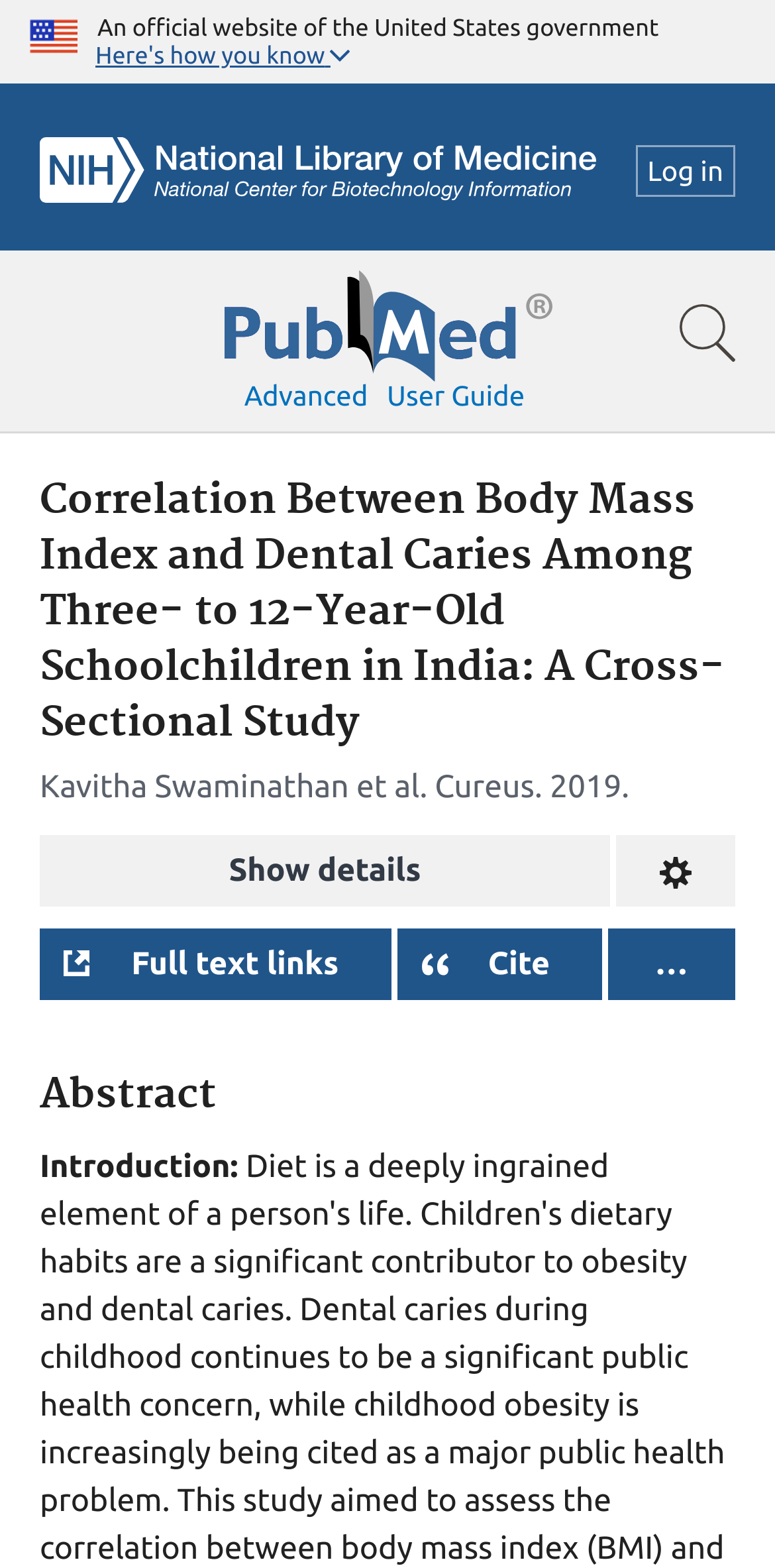Please determine the bounding box coordinates of the element to click on in order to accomplish the following task: "Show article details". Ensure the coordinates are four float numbers ranging from 0 to 1, i.e., [left, top, right, bottom].

[0.051, 0.533, 0.787, 0.578]